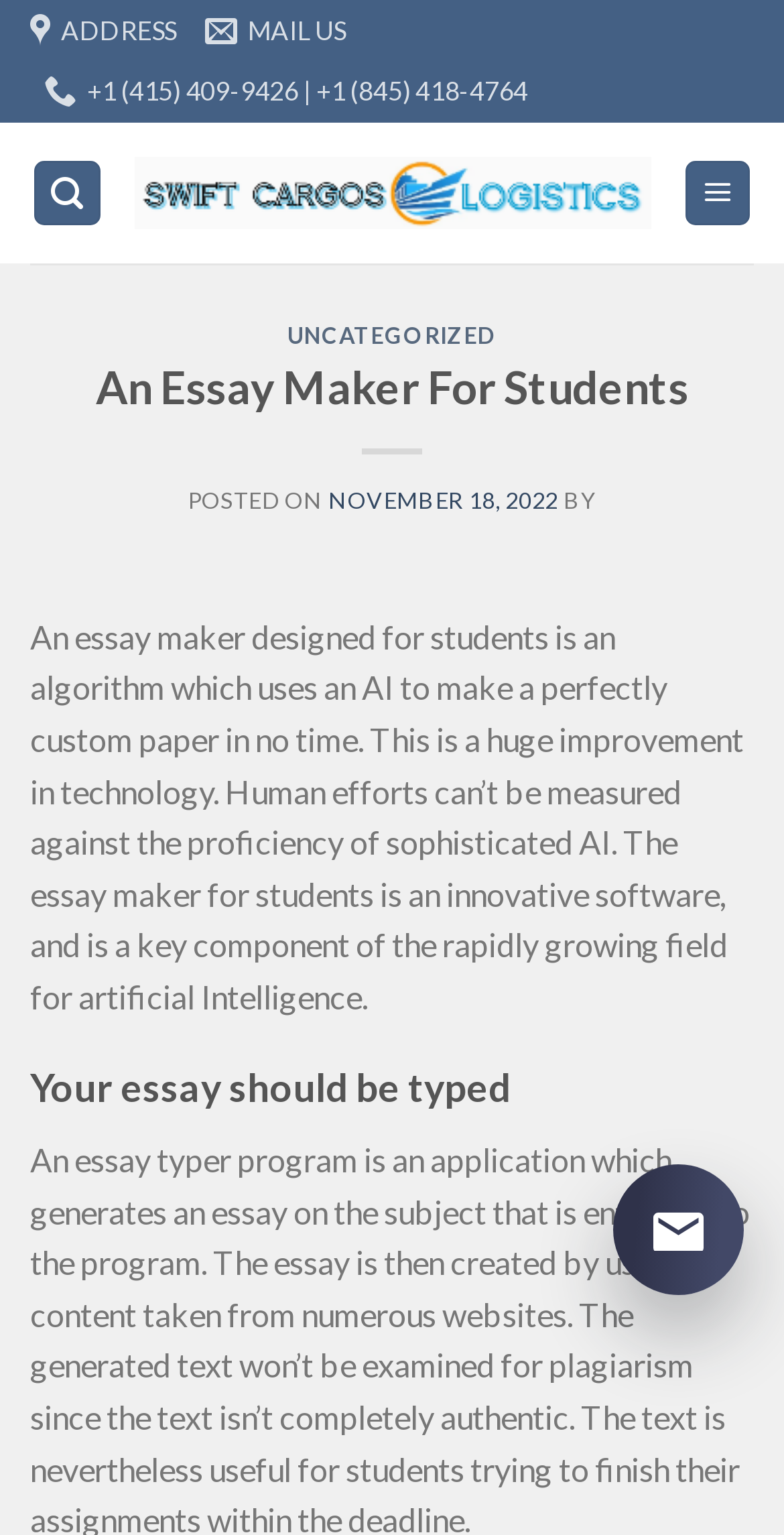Using the provided element description, identify the bounding box coordinates as (top-left x, top-left y, bottom-right x, bottom-right y). Ensure all values are between 0 and 1. Description: Uncategorized

[0.366, 0.21, 0.634, 0.227]